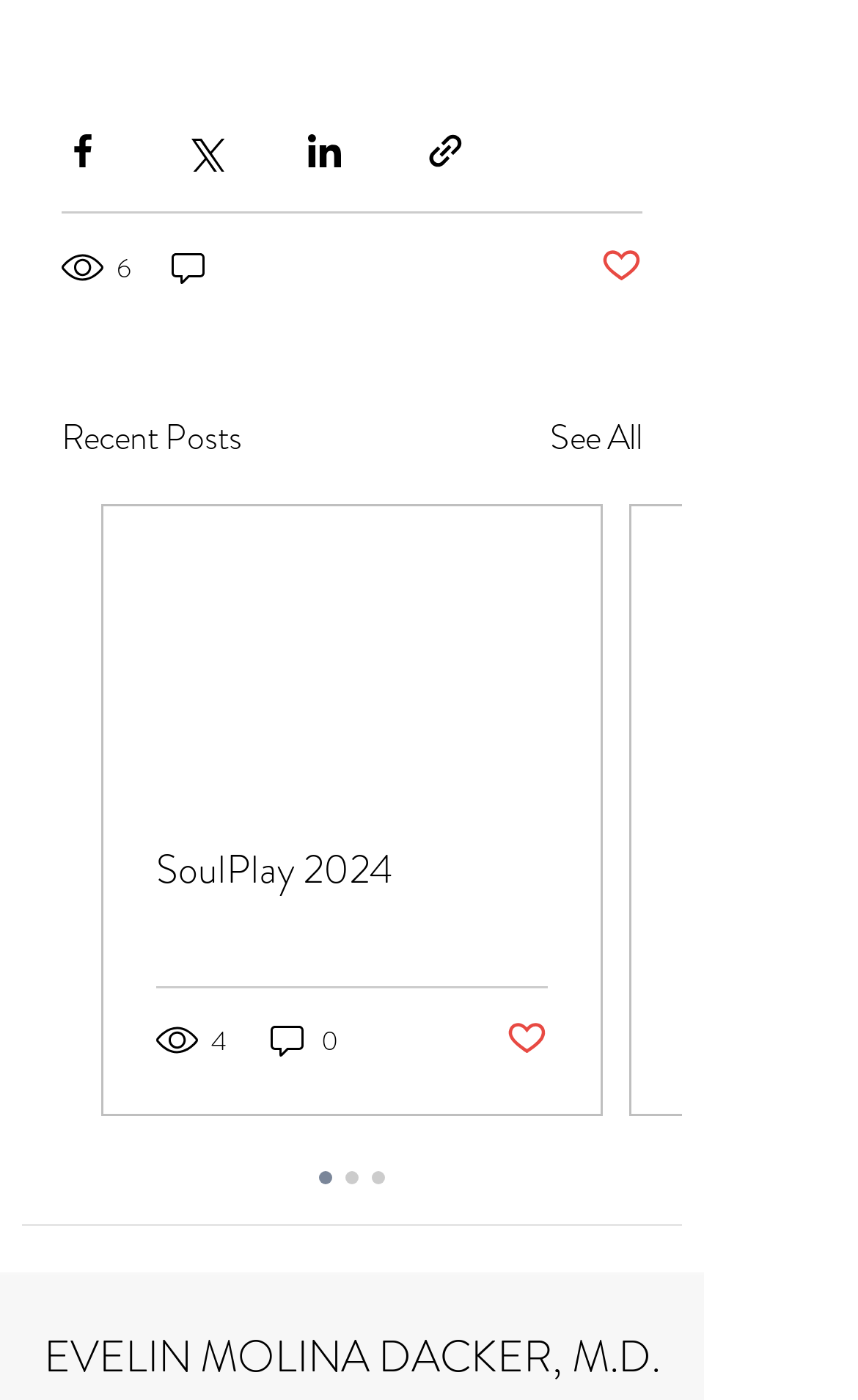Please locate the bounding box coordinates of the element that should be clicked to complete the given instruction: "View recent posts".

[0.072, 0.295, 0.282, 0.333]